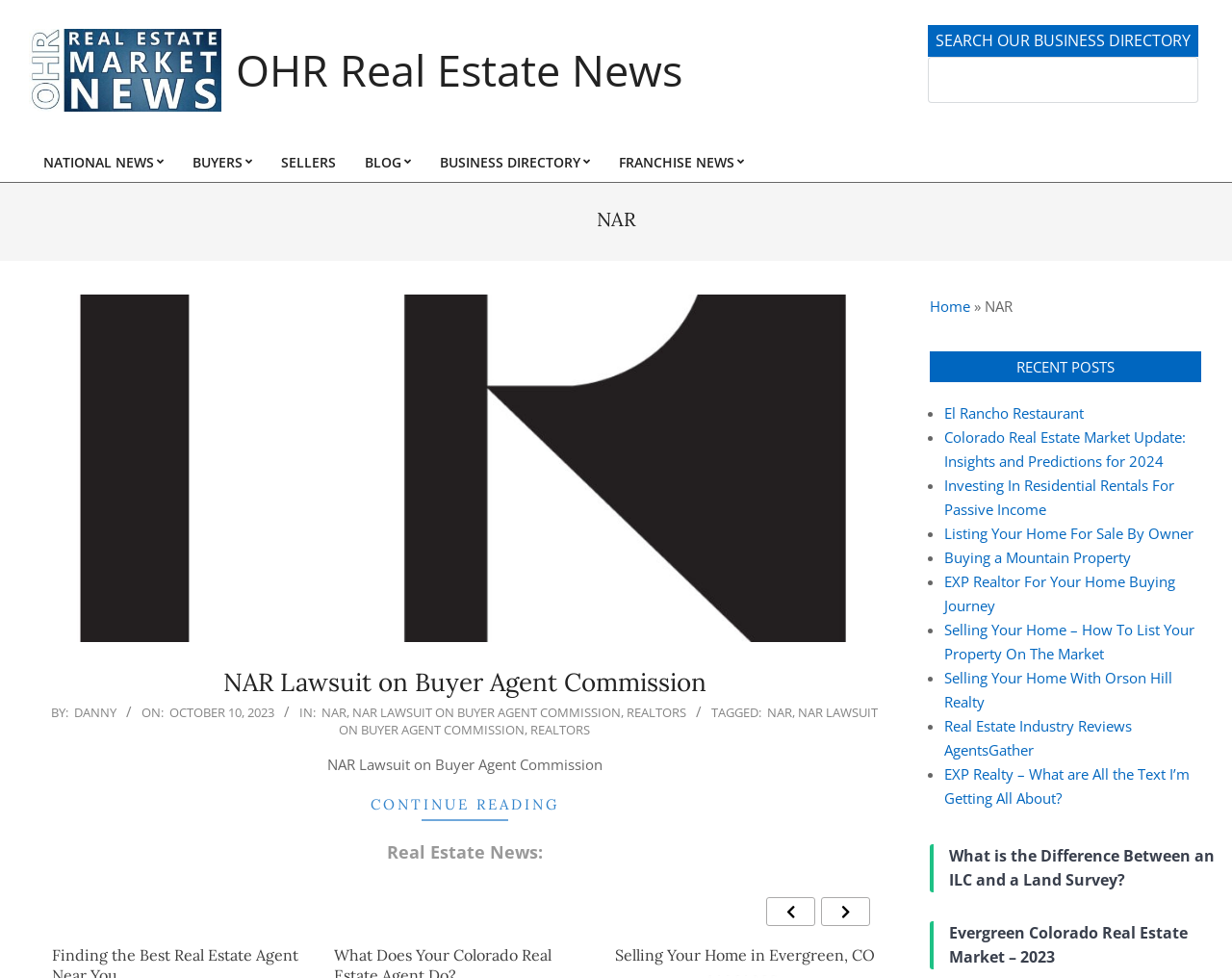Look at the image and give a detailed response to the following question: What is the date of the article 'NAR Lawsuit on Buyer Agent Commission'?

The webpage mentions the date '2023-10-10' next to the article title 'NAR Lawsuit on Buyer Agent Commission', indicating that the article was published on that date.